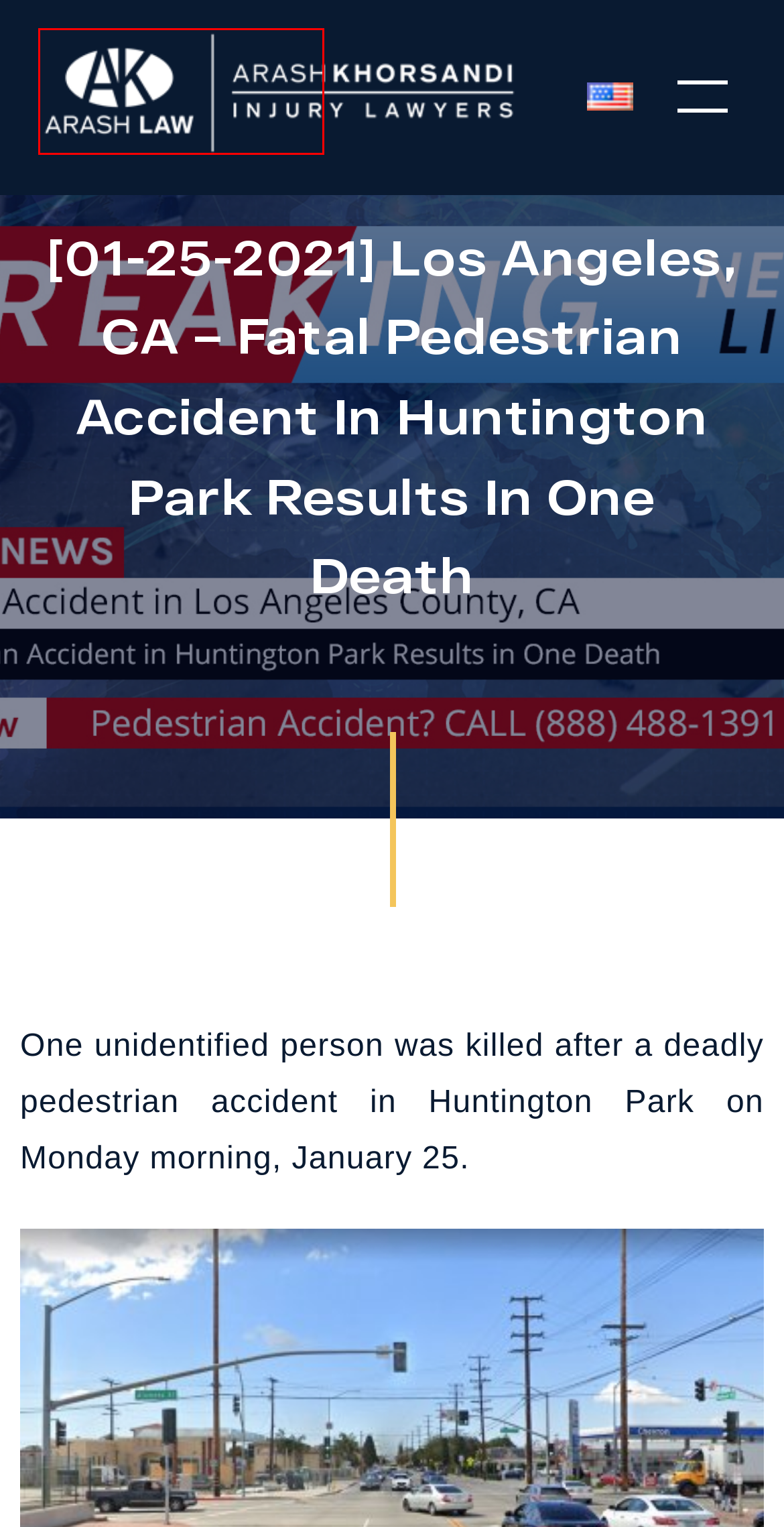You are given a screenshot depicting a webpage with a red bounding box around a UI element. Select the description that best corresponds to the new webpage after clicking the selected element. Here are the choices:
A. California Pedestrian Accidents Lawyer (888) 488-1391 *Zero-Fees
B. [06-09-2024] 1 Injured Following Two-Vehicle Collision in Turlock
C. California's Top Accident Attorneys | Arash Law (888) 488-1391
D. Arash Law - San Francisco | Injury Law Firm (415) 969-7799
E. Client Testimonials - Arash Law | California Injury Lawyers
F. Arash Law - Los Angeles Accident Law Firm (888) 488-1391
G. [06-08-2024] Pedestrian Vs. Vehicle Collison in Valencia
H. Bufete de Abogados de Lesiones en San José

C